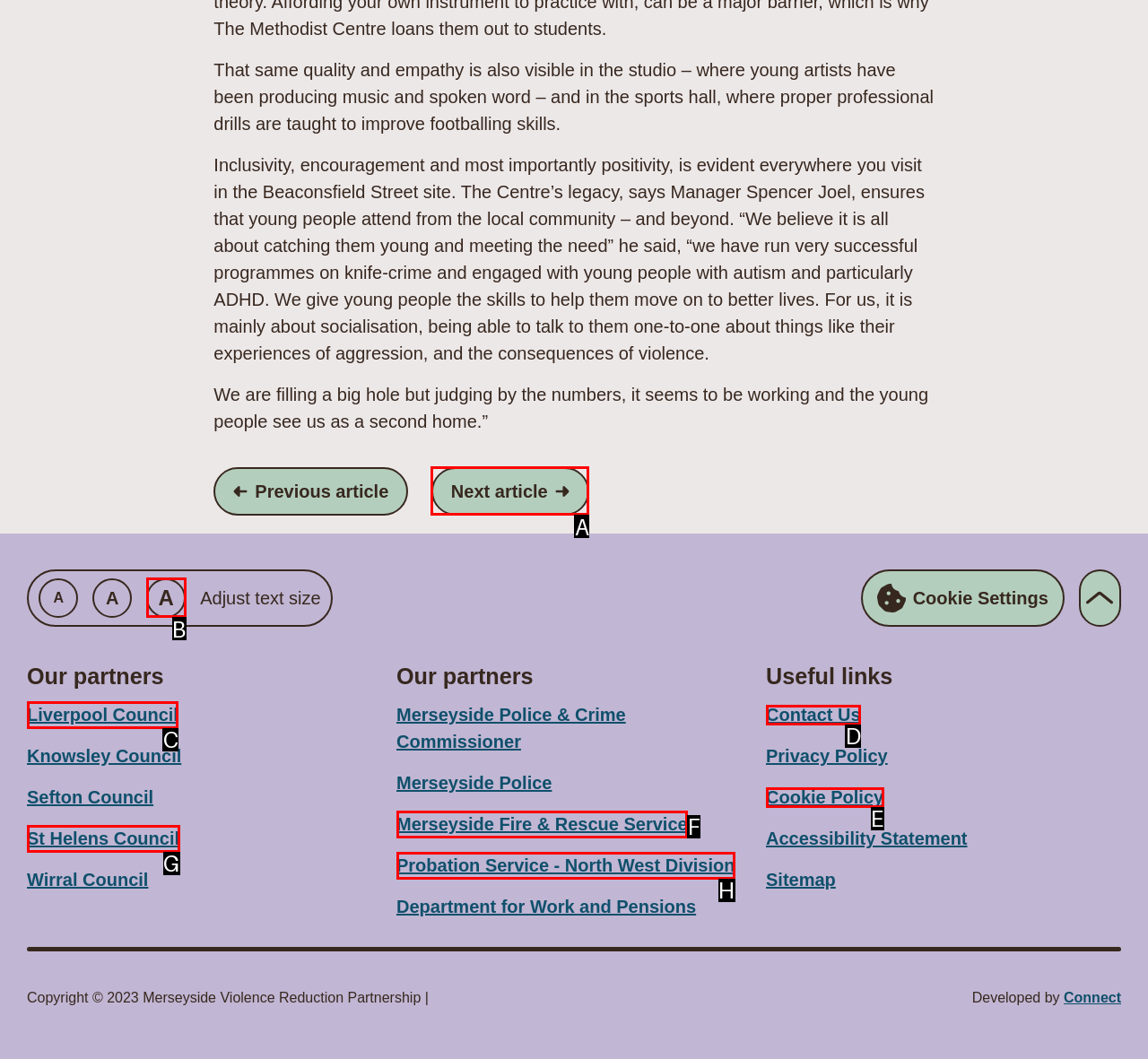Determine which HTML element corresponds to the description: St Helens Council. Provide the letter of the correct option.

G